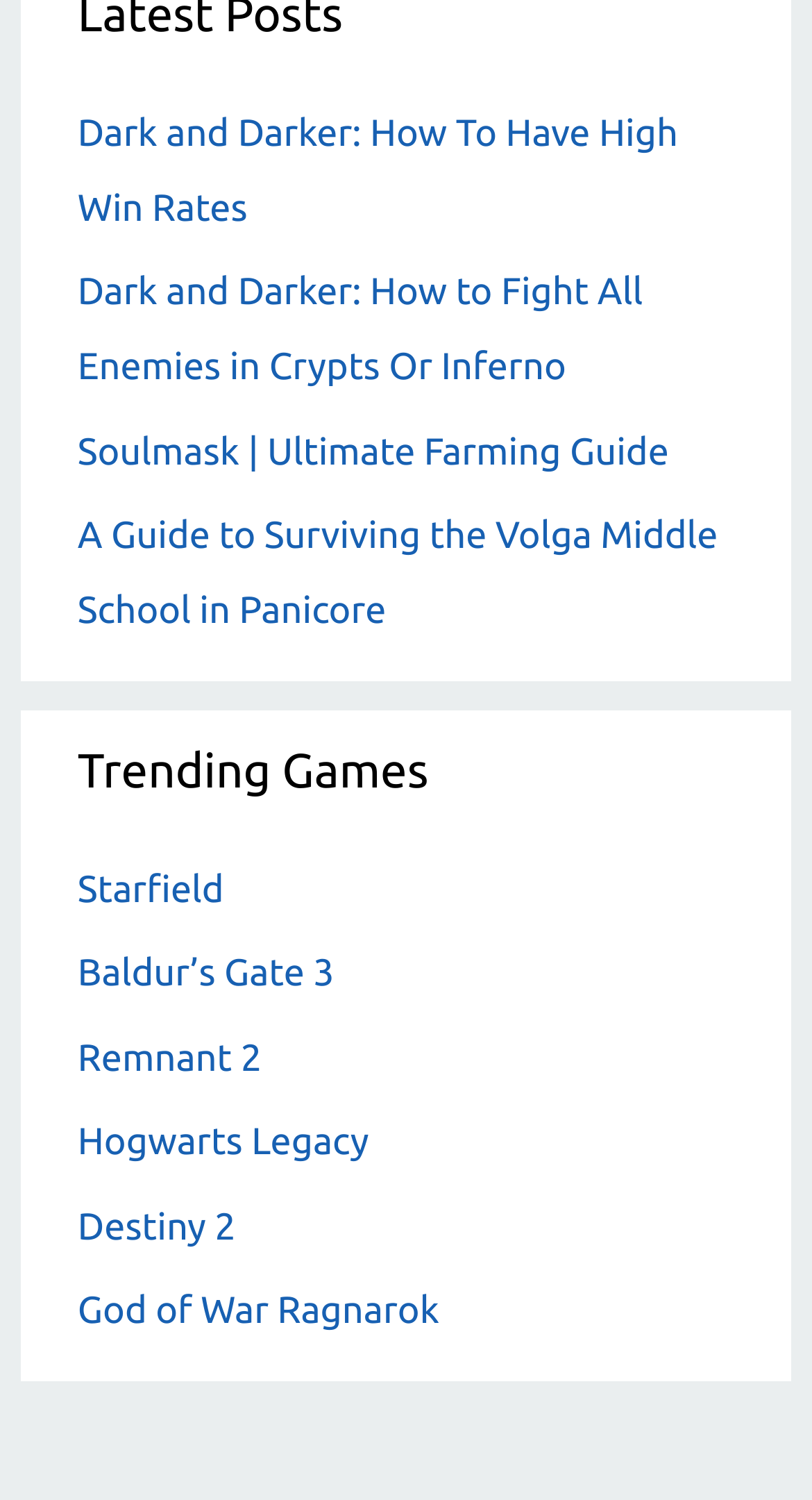Provide a brief response using a word or short phrase to this question:
How many sections are on this webpage?

2